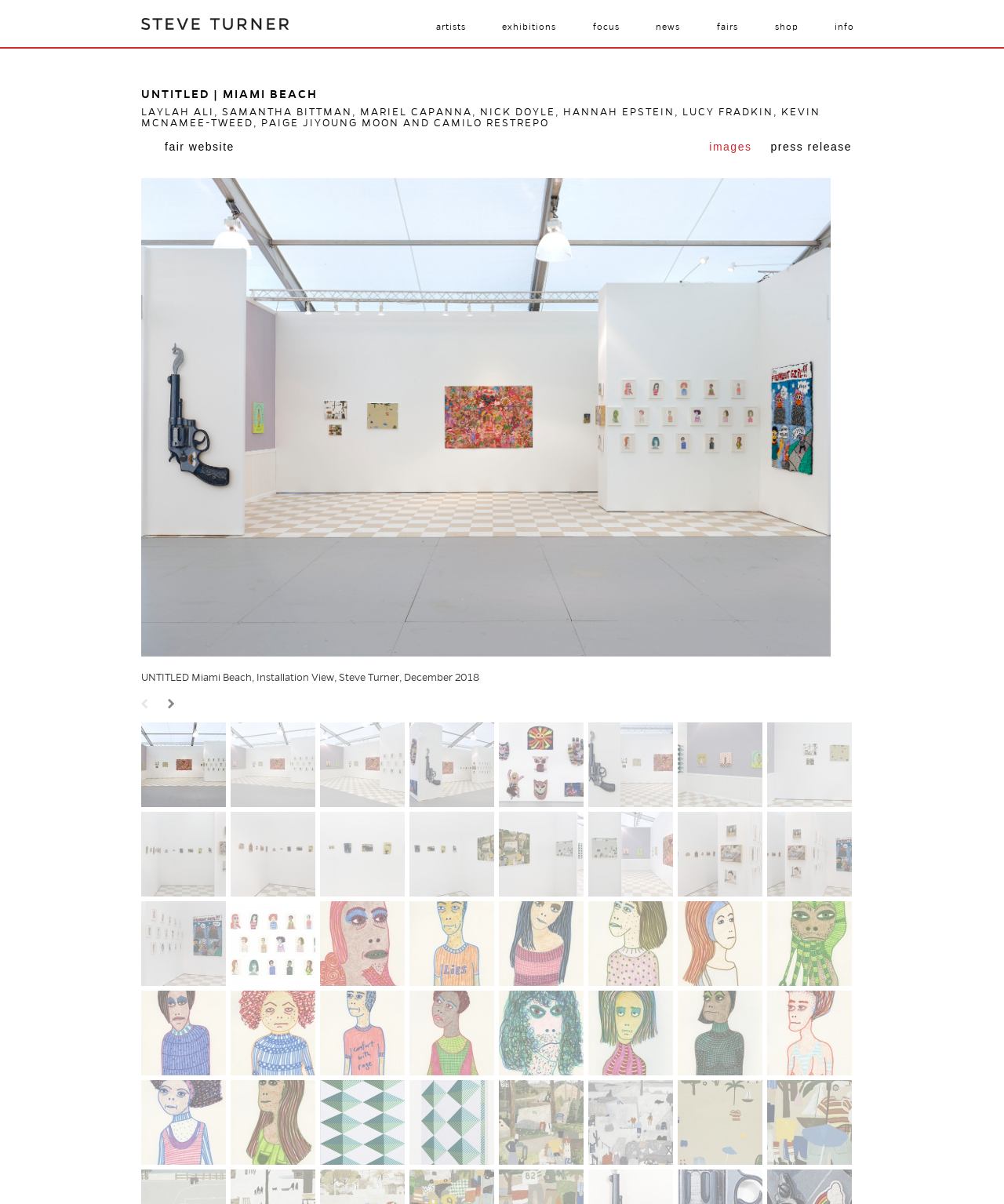What is the title of the exhibition?
Look at the image and respond with a one-word or short-phrase answer.

UNTITLED